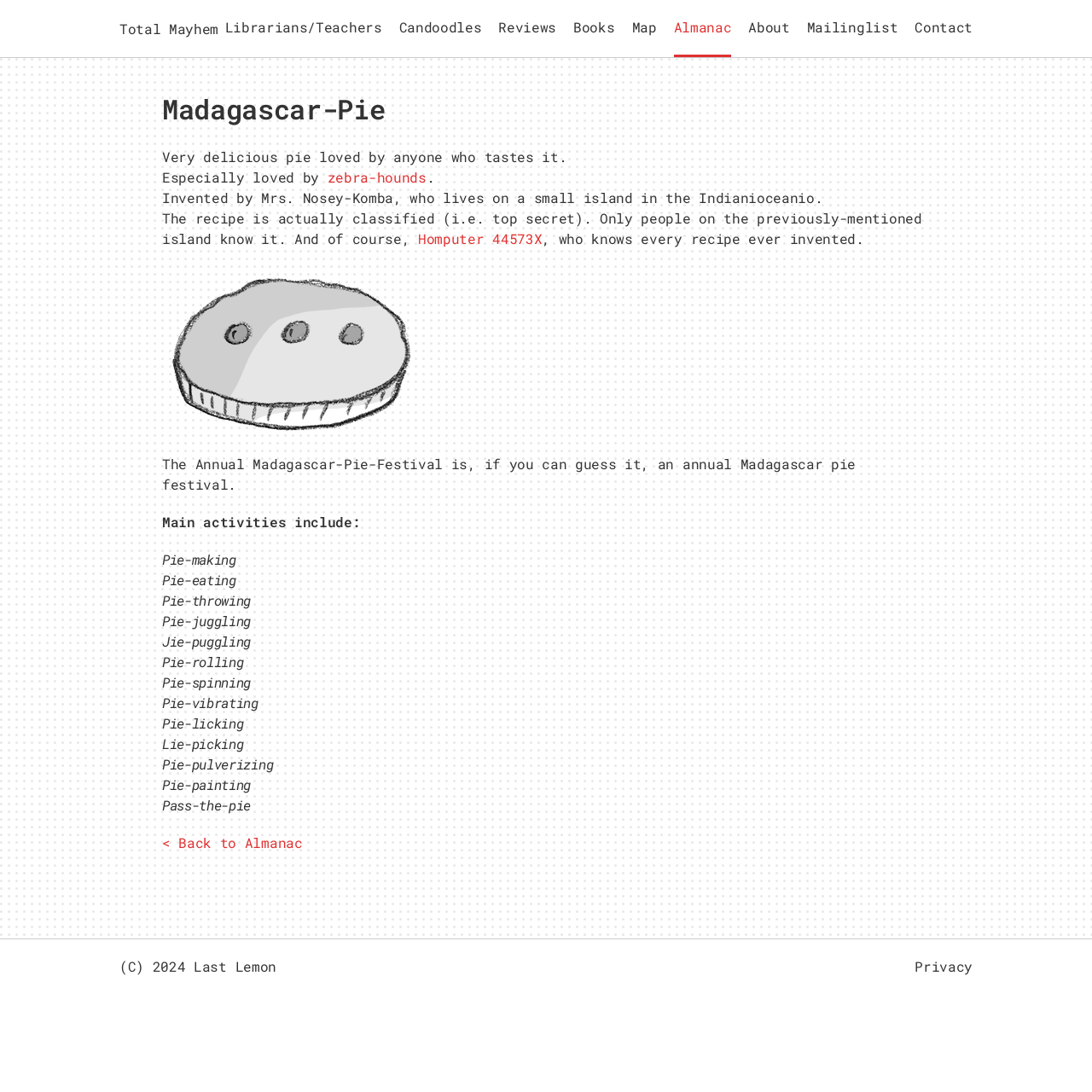Identify the bounding box coordinates for the UI element mentioned here: "< Back to Almanac". Provide the coordinates as four float values between 0 and 1, i.e., [left, top, right, bottom].

[0.148, 0.763, 0.277, 0.78]